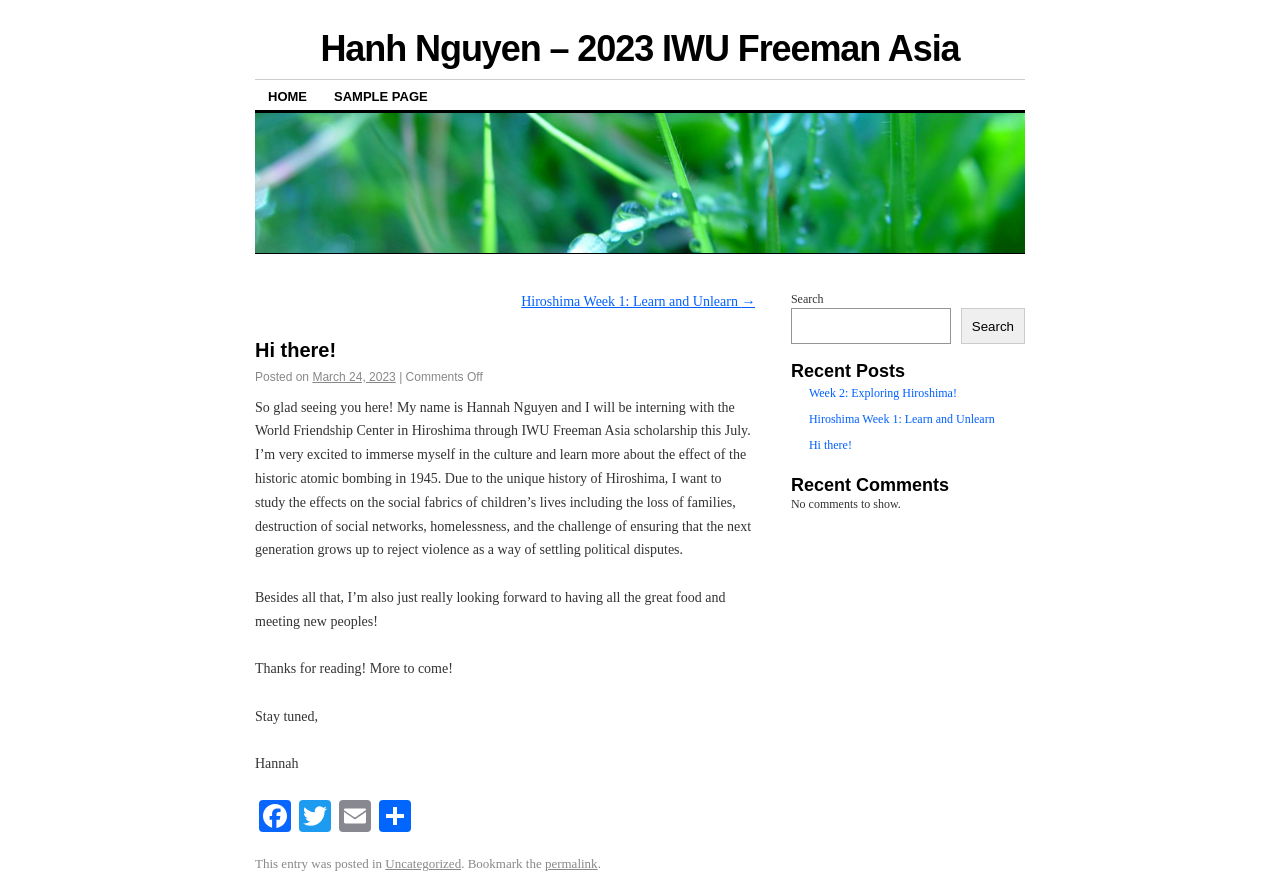What is the author looking forward to besides learning?
Based on the visual content, answer with a single word or a brief phrase.

Having great food and meeting new people